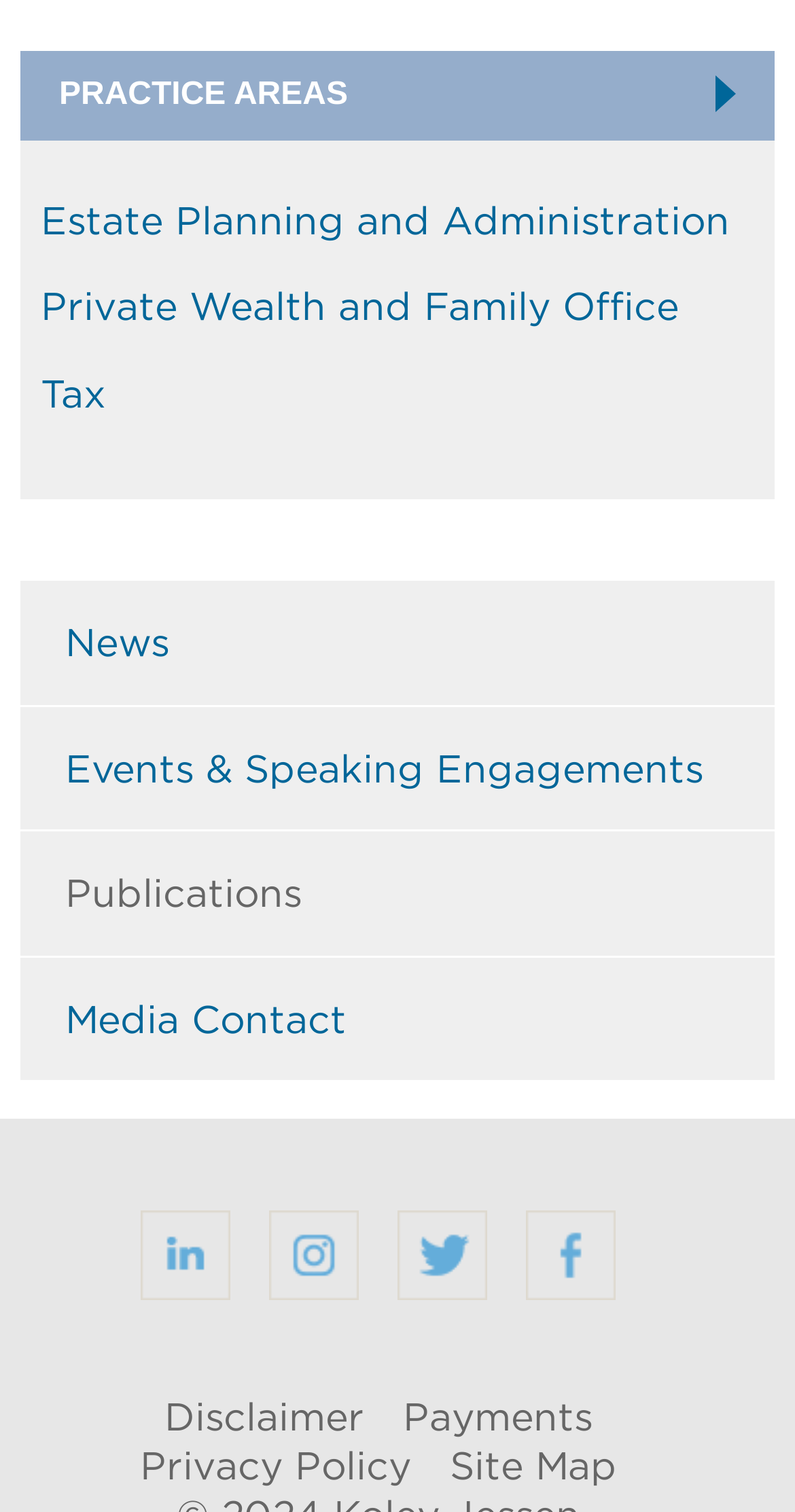Analyze the image and give a detailed response to the question:
What is the first practice area listed?

I looked at the section labeled 'PRACTICE AREAS' and found the first link listed, which is 'Estate Planning and Administration'.